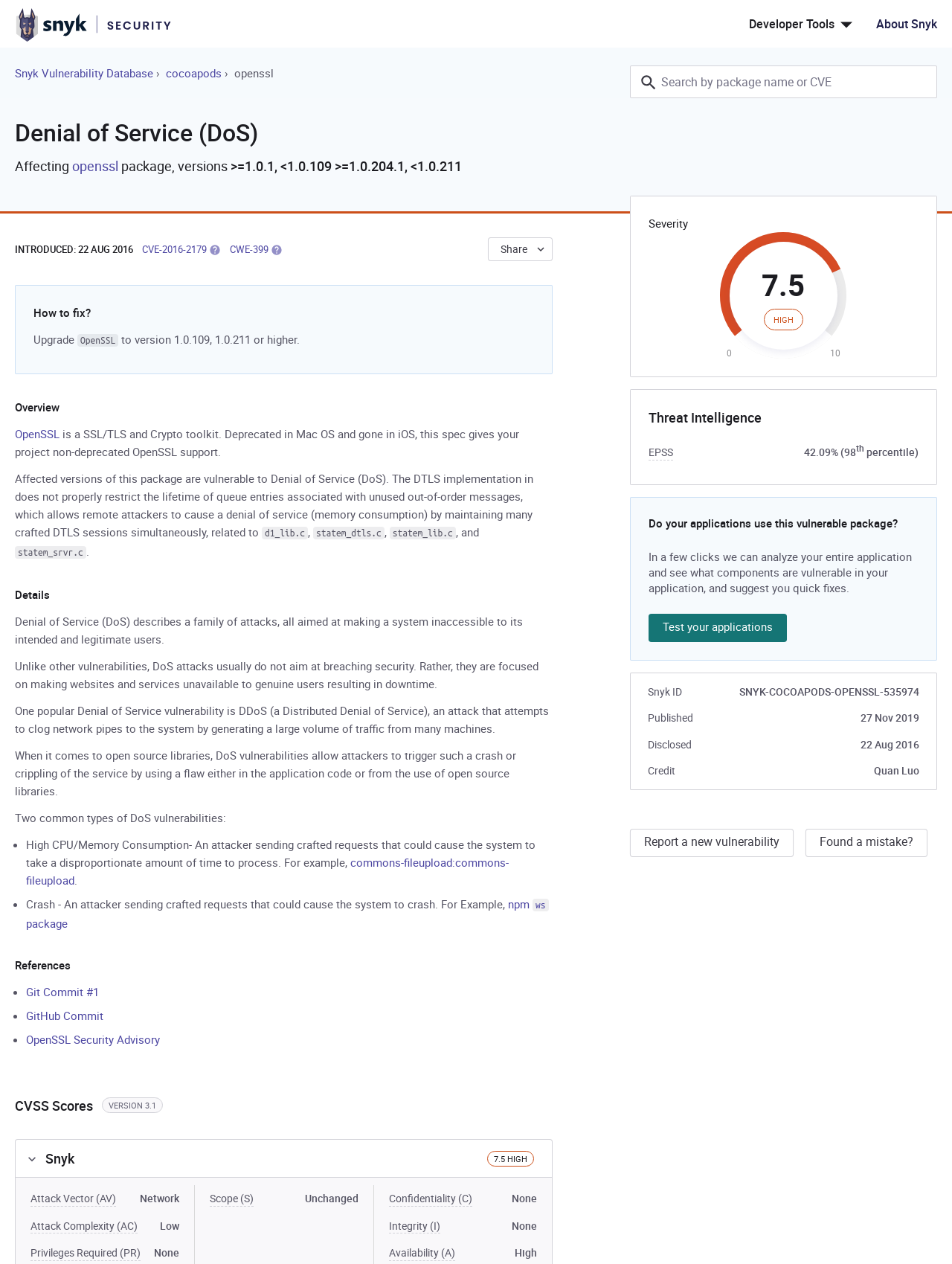Based on the image, provide a detailed and complete answer to the question: 
How can the vulnerability be fixed?

The vulnerability can be fixed by upgrading OpenSSL to version 1.0.109, 1.0.211 or higher, as indicated by the text 'Upgrade OpenSSL to version 1.0.109, 1.0.211 or higher.' in the 'How to fix?' section.